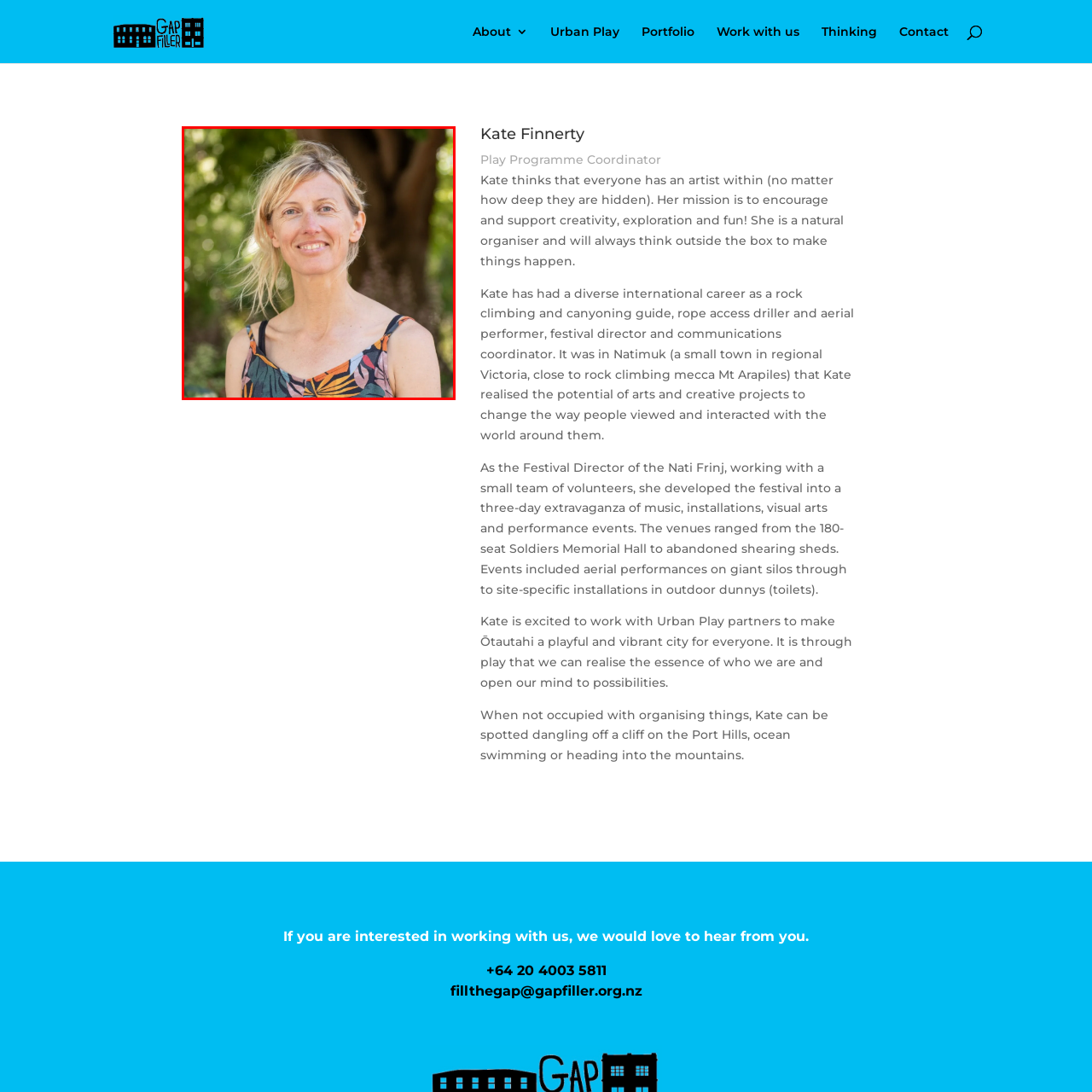Carefully inspect the area of the image highlighted by the red box and deliver a detailed response to the question below, based on your observations: What is Kate's hair style?

The caption describes Kate's hair as 'light and slightly tousled', which implies that her hair is not heavily styled or groomed, but rather has a relaxed and effortless look.